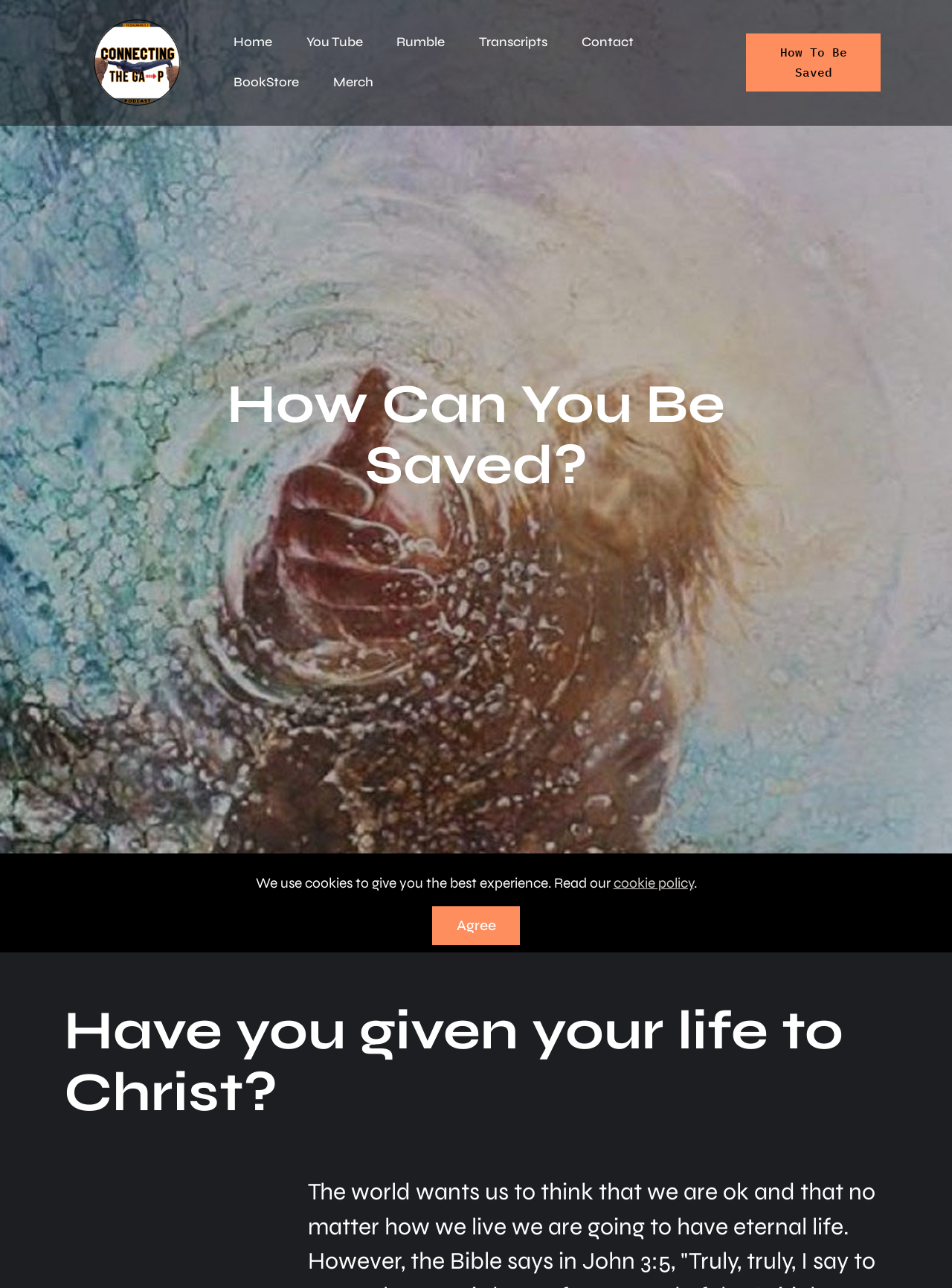Answer the question in one word or a short phrase:
How many headings are present on the webpage?

2